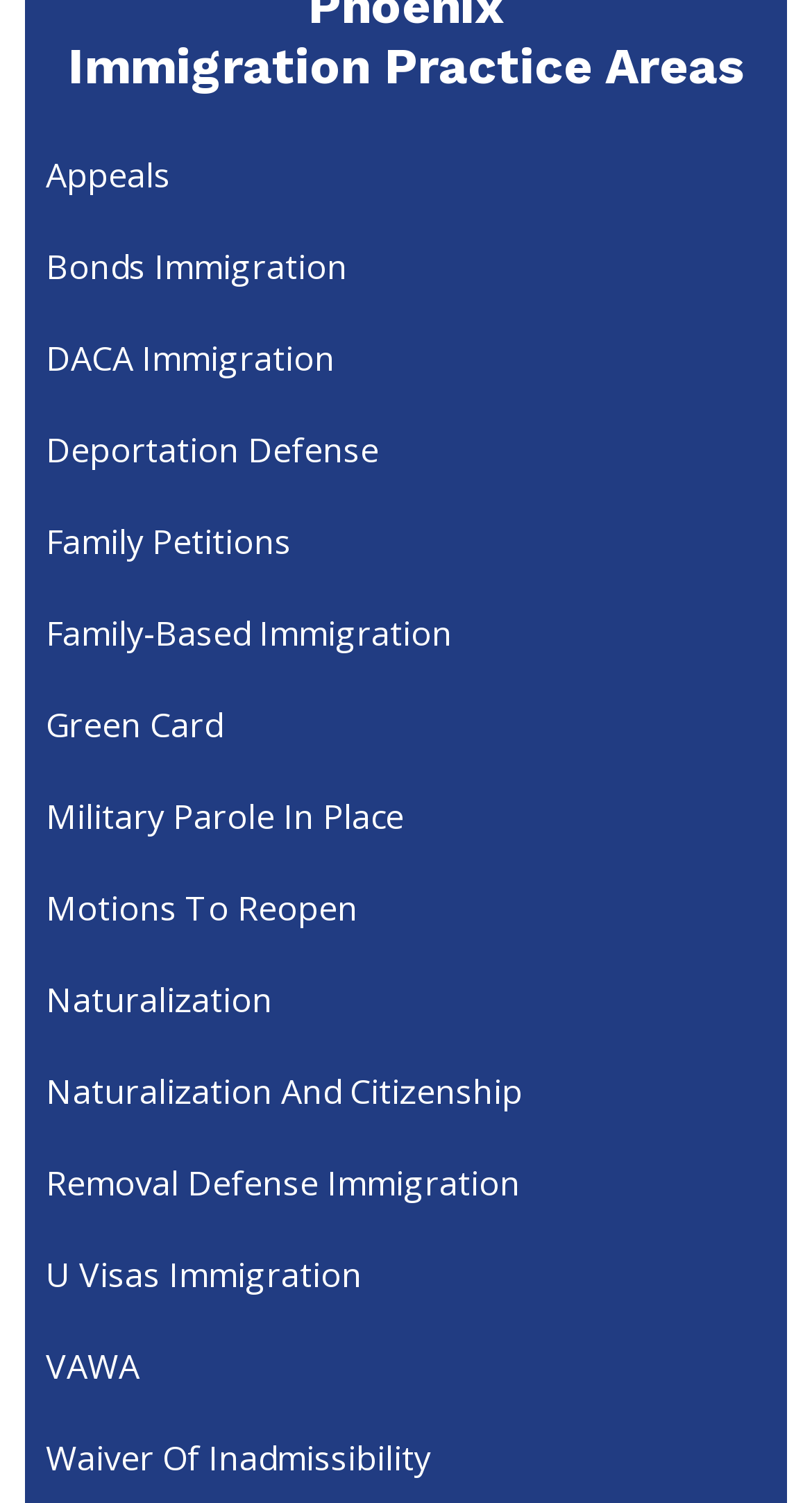Utilize the details in the image to give a detailed response to the question: Is there a link for 'Naturalization And Citizenship' on this page?

I searched the list of links on the page and found that there is a link for 'Naturalization And Citizenship', which is located near the bottom of the list.